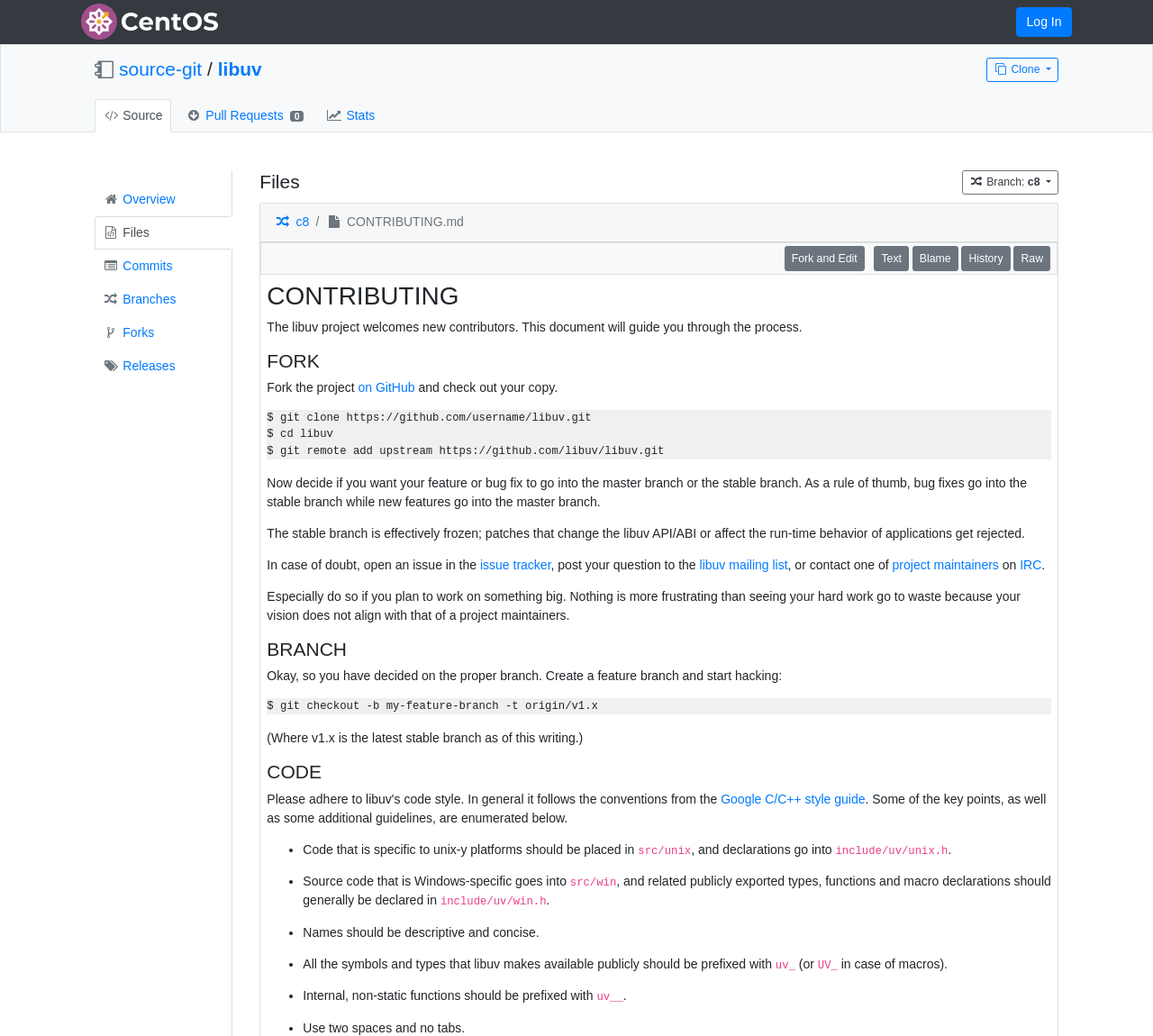Provide the bounding box coordinates of the UI element this sentence describes: "on GitHub".

[0.311, 0.367, 0.36, 0.381]